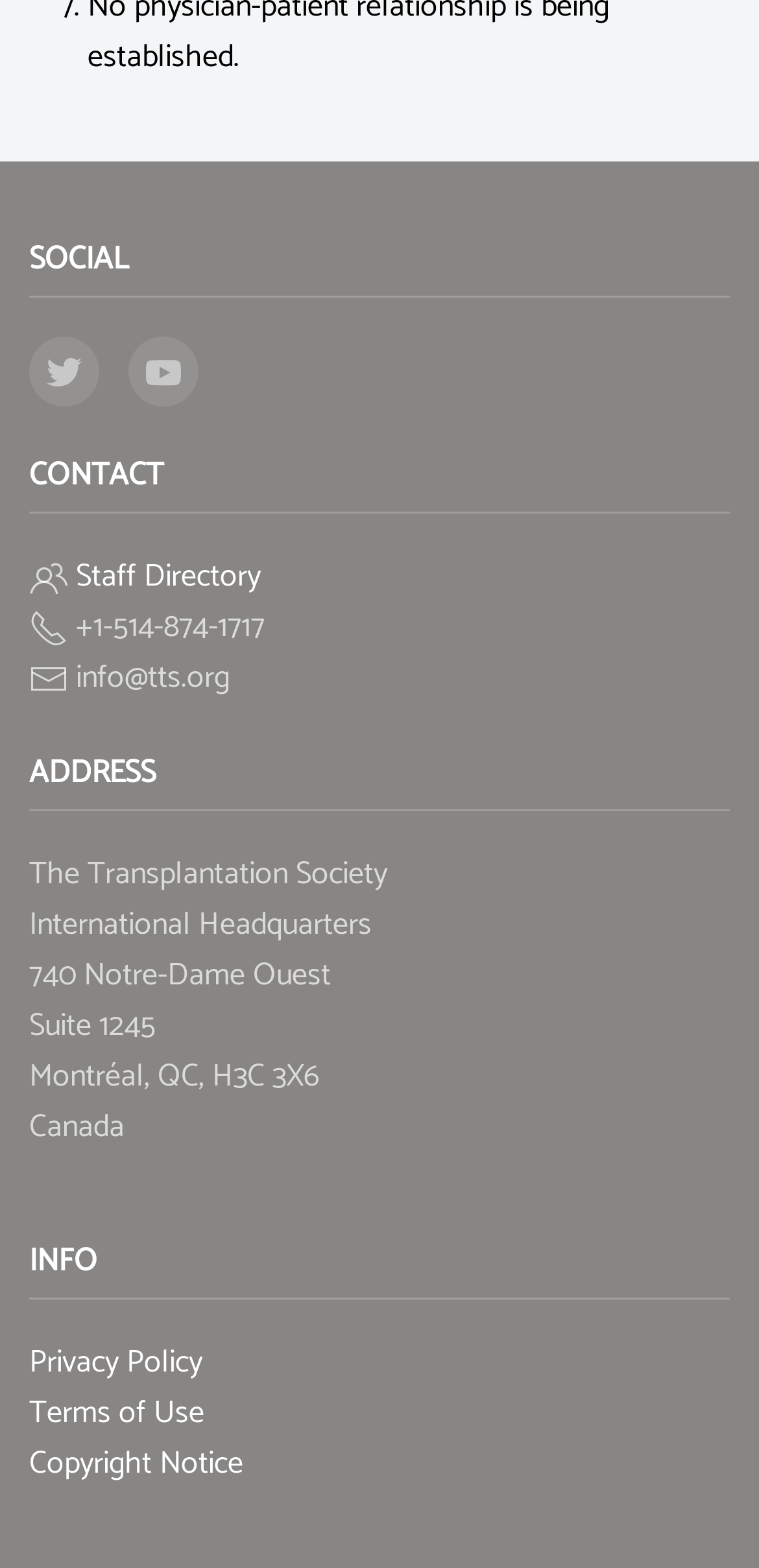For the element described, predict the bounding box coordinates as (top-left x, top-left y, bottom-right x, bottom-right y). All values should be between 0 and 1. Element description: Terms of Use

[0.038, 0.884, 0.269, 0.918]